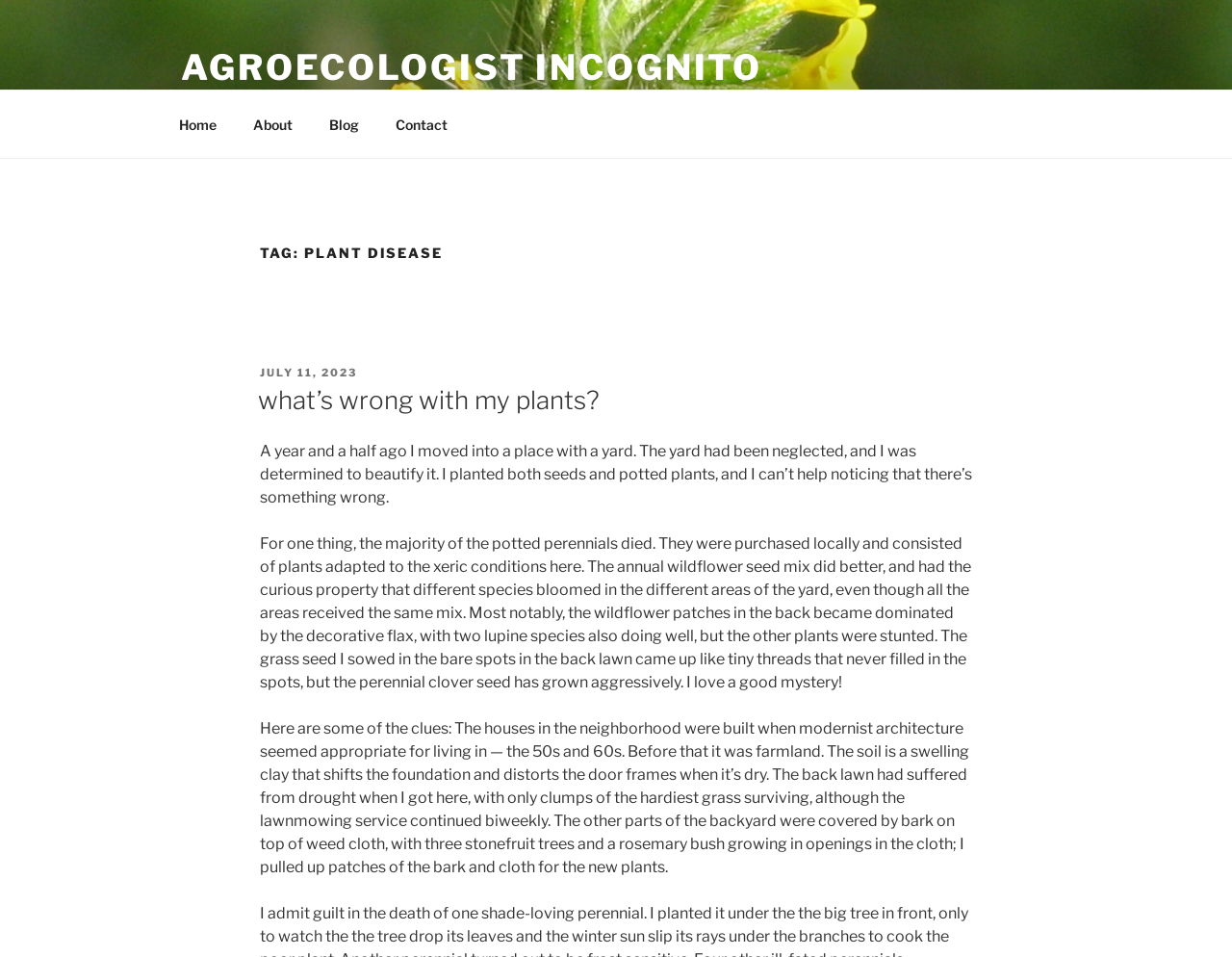Extract the main heading text from the webpage.

TAG: PLANT DISEASE